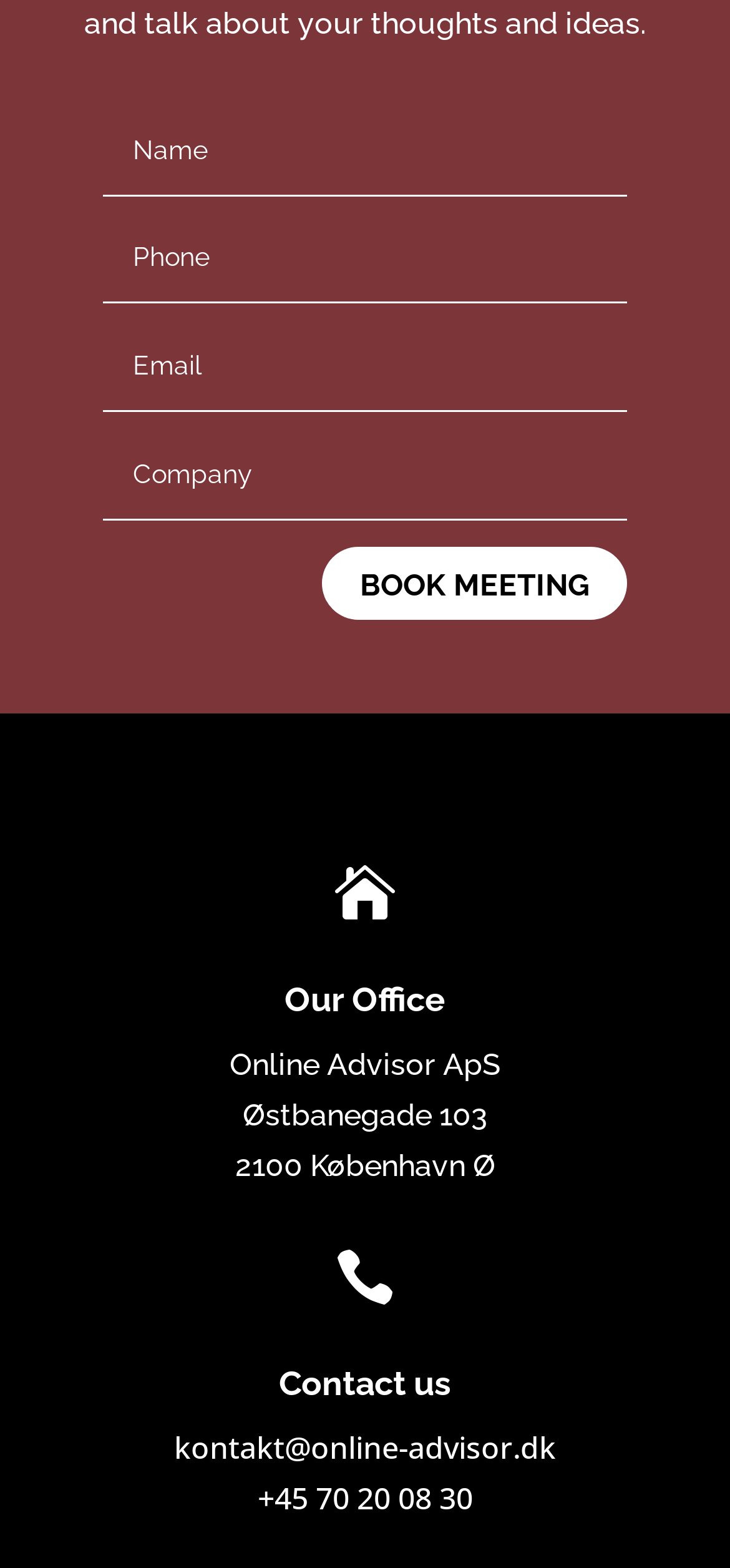Given the webpage screenshot and the description, determine the bounding box coordinates (top-left x, top-left y, bottom-right x, bottom-right y) that define the location of the UI element matching this description: tv table

None